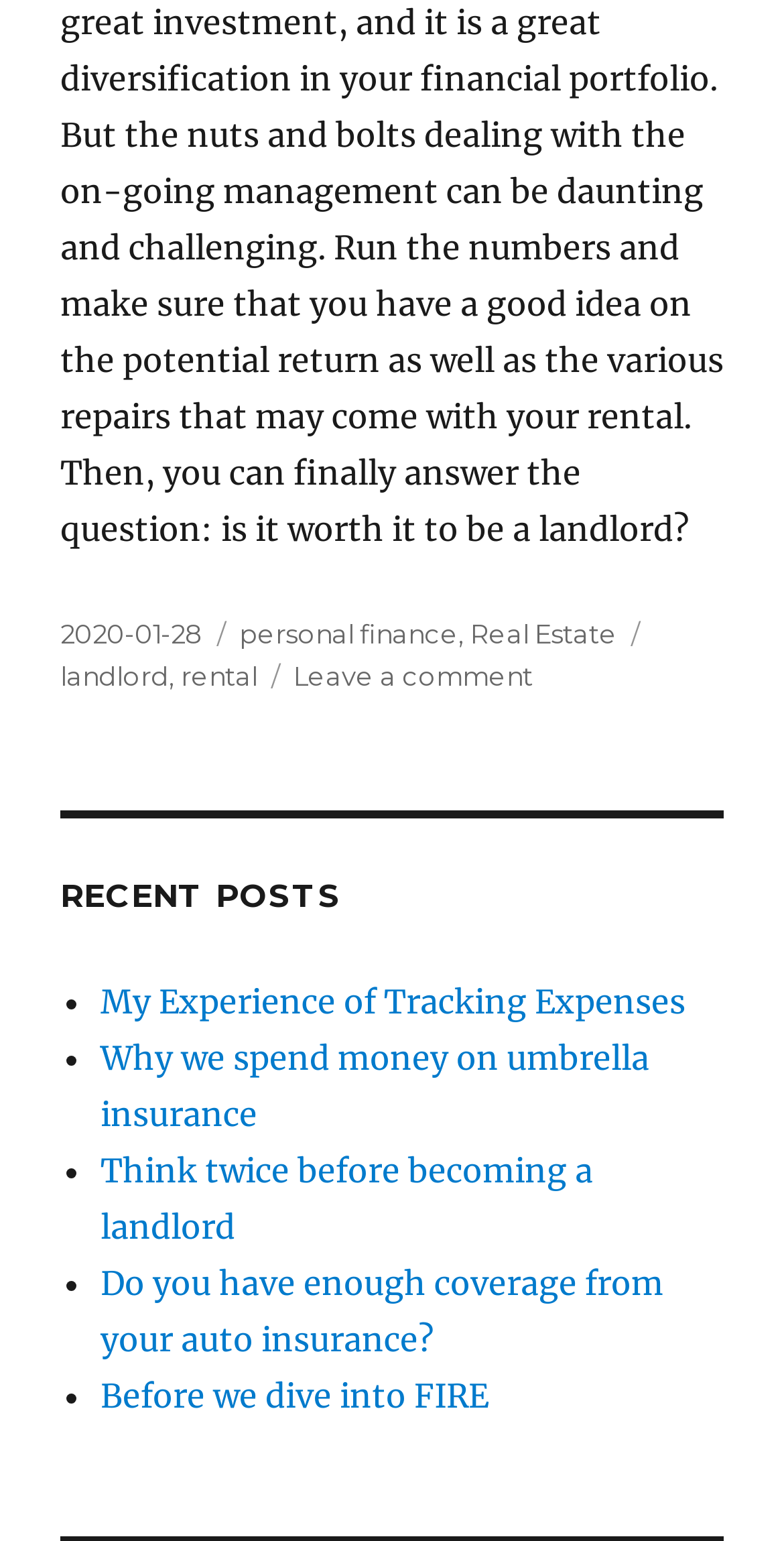Determine the bounding box coordinates for the element that should be clicked to follow this instruction: "read post about becoming a landlord". The coordinates should be given as four float numbers between 0 and 1, in the format [left, top, right, bottom].

[0.128, 0.746, 0.756, 0.809]